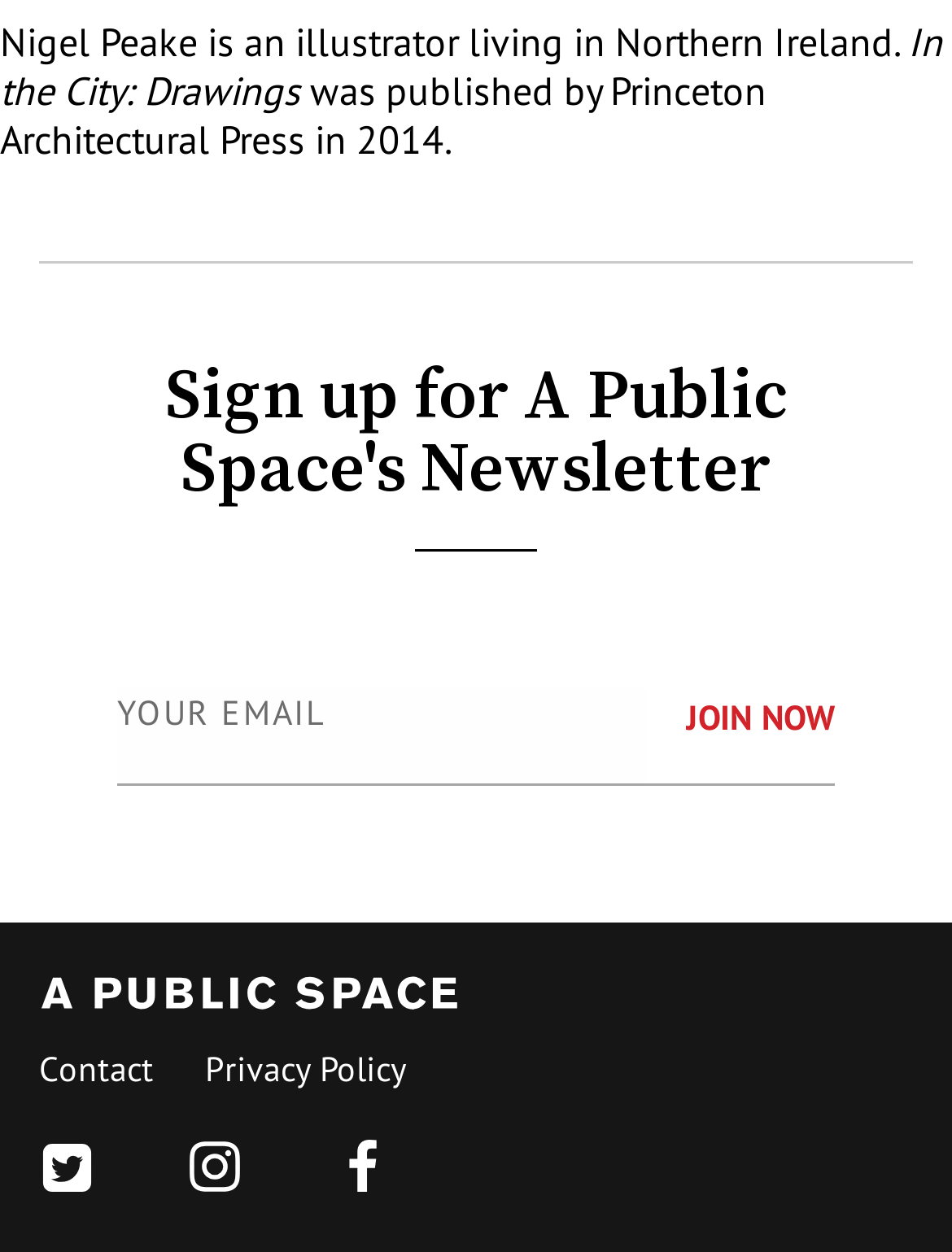Provide the bounding box coordinates for the area that should be clicked to complete the instruction: "Open navigation menu".

None